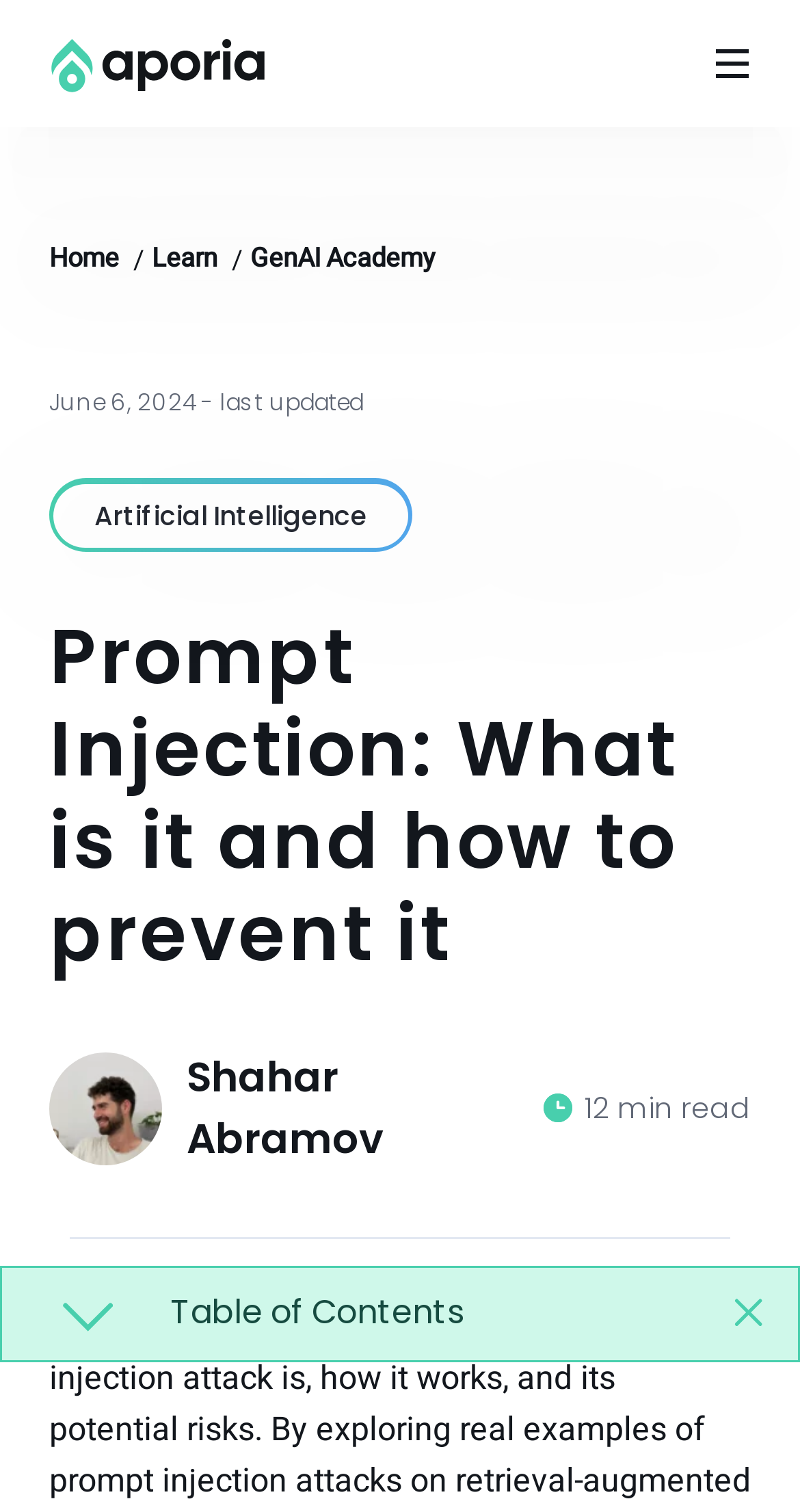Using the information shown in the image, answer the question with as much detail as possible: What is the category of the article?

I found the category by looking at the link 'Artificial Intelligence' located above the main heading.